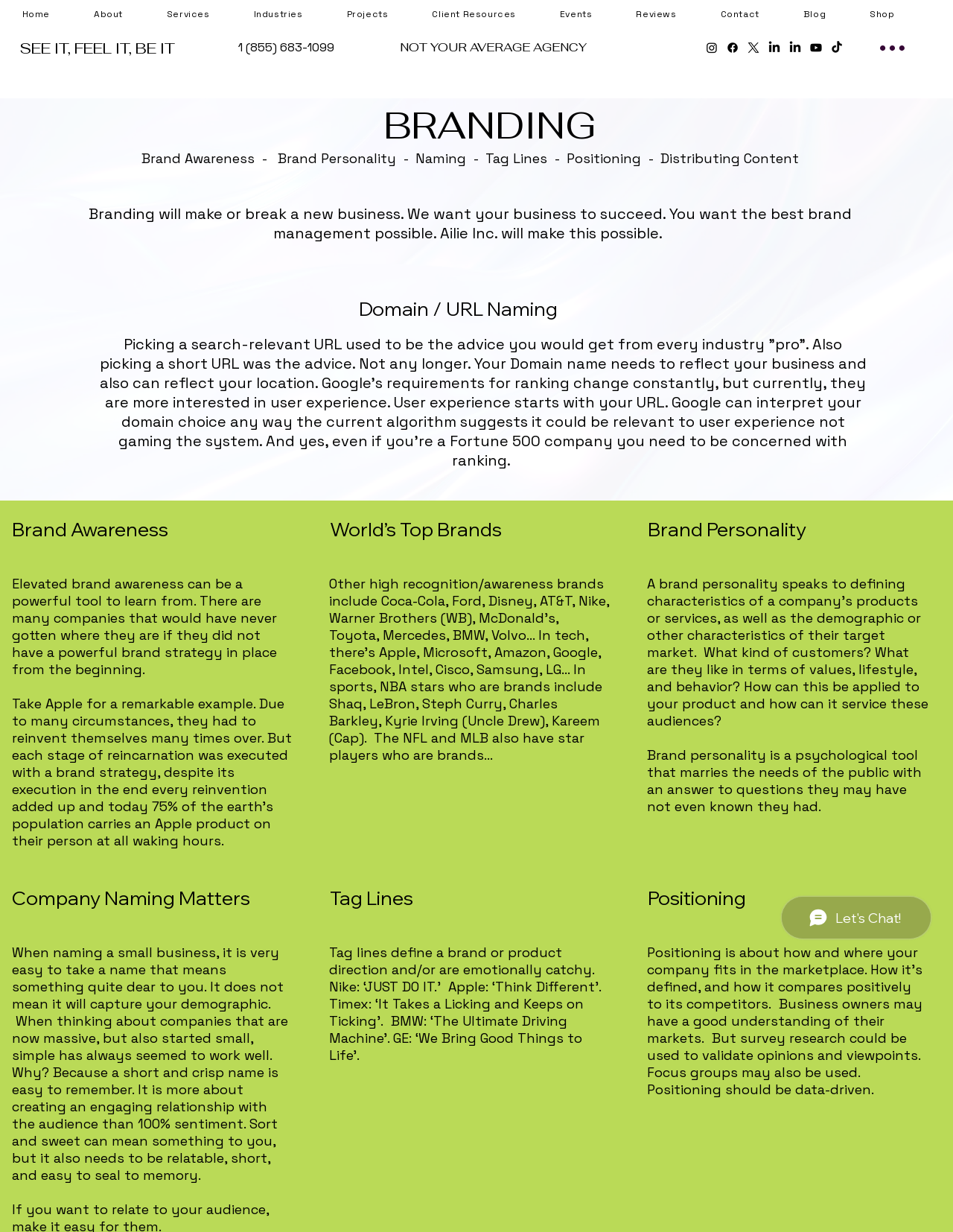Provide a short answer to the following question with just one word or phrase: What is the phone number displayed on the webpage?

1 (855) 683-1099